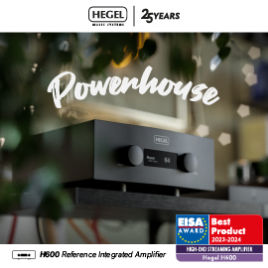How many years of excellence is Hegel Music Systems celebrating?
Please answer the question with a detailed and comprehensive explanation.

The caption states that the image is part of a promotional feature celebrating Hegel Music Systems' 25 years of excellence in high-fidelity audio technology, indicating that the company is celebrating a quarter-century milestone.